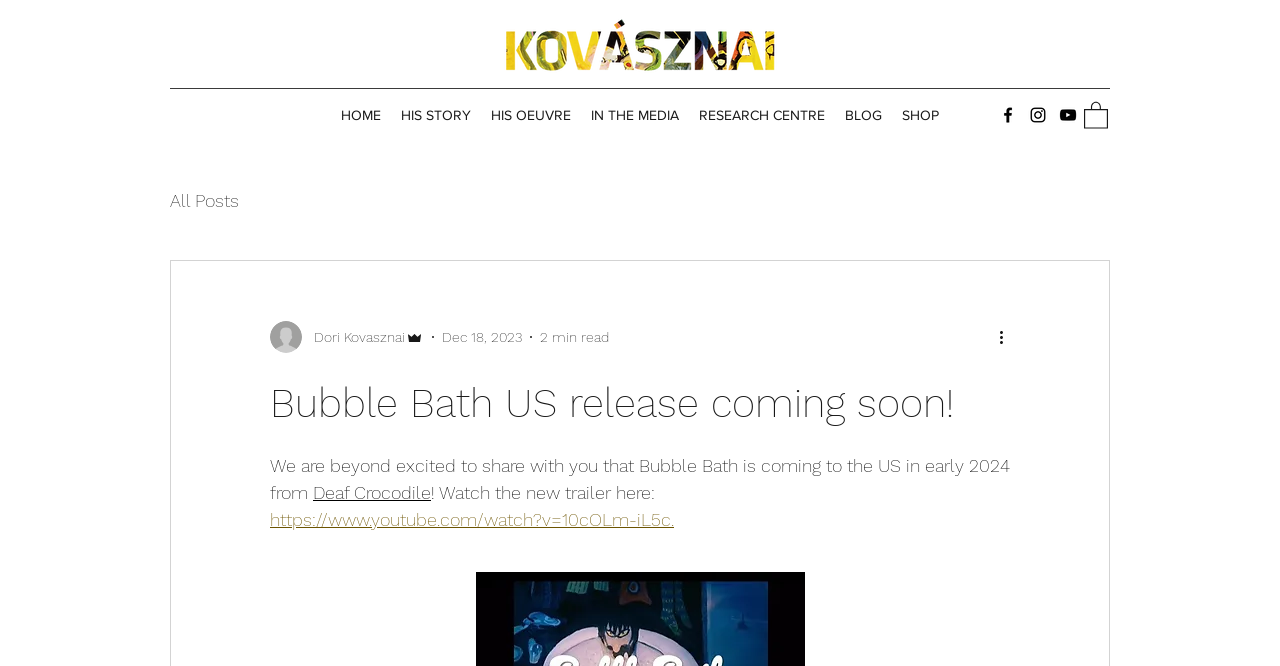Give a detailed account of the webpage.

The webpage is about the upcoming US release of "Bubble Bath" in early 2024 from Deaf Crocodile. At the top left, there is a logo image. Below the logo, there is a navigation menu with links to "HOME", "HIS STORY", "HIS OEUVRE", "IN THE MEDIA", "RESEARCH CENTRE", "BLOG", and "SHOP". 

To the right of the navigation menu, there is a social bar with links to Facebook, Instagram, and YouTube, each accompanied by an image. Next to the social bar, there is a button with an image.

Below these elements, there is a blog section with a navigation menu on the left. The blog navigation menu has a link to "All Posts". On the right side of the blog section, there is a writer's picture and a post with the title "Bubble Bath US release coming soon!". The post includes text that announces the US release of "Bubble Bath" and provides a link to watch the new trailer on YouTube. The post also includes information about the author, the date "Dec 18, 2023", and the reading time "2 min read". There is a "More actions" button below the post.